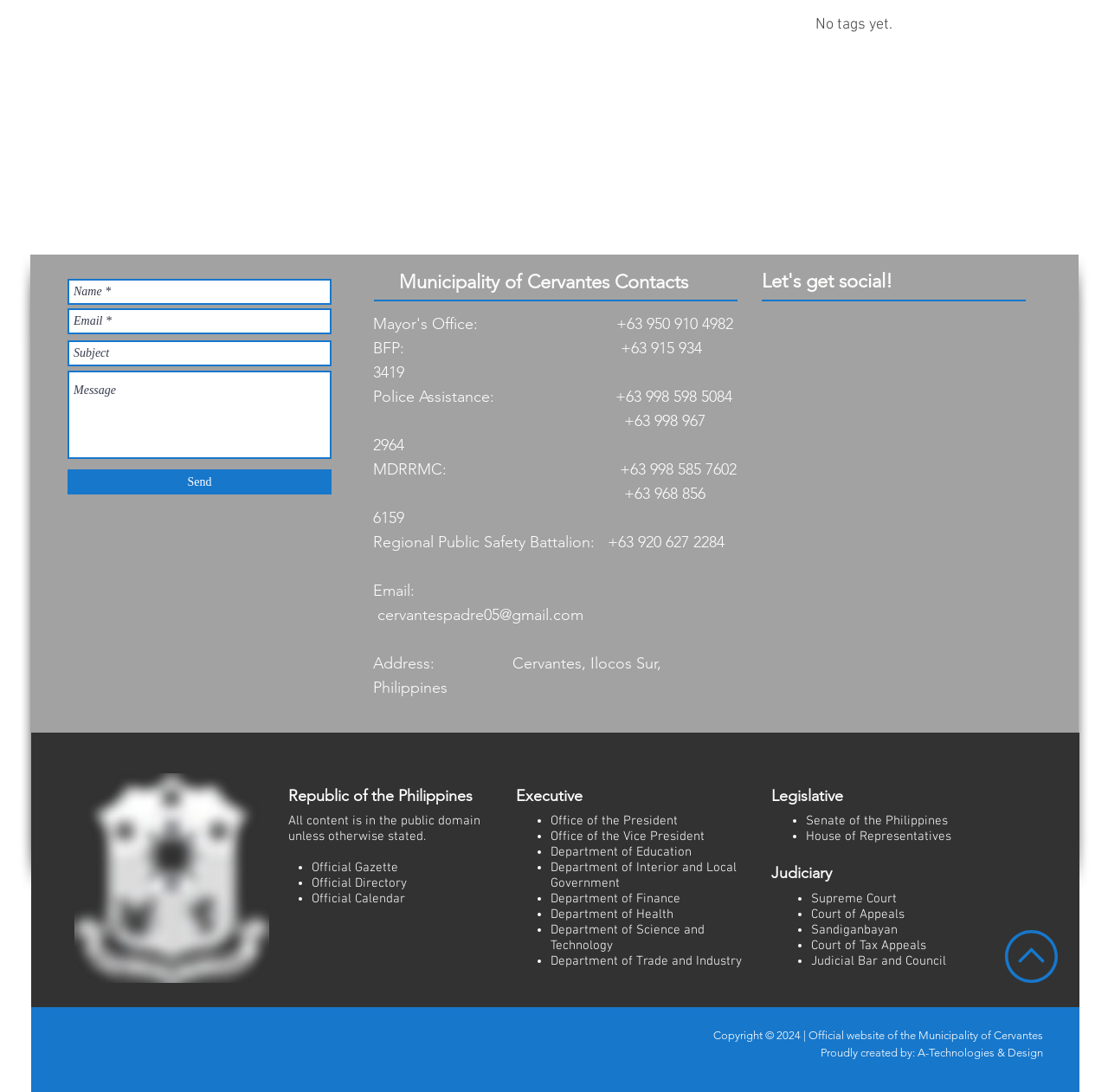Identify the bounding box coordinates of the element to click to follow this instruction: 'View Official Gazette'. Ensure the coordinates are four float values between 0 and 1, provided as [left, top, right, bottom].

[0.281, 0.788, 0.359, 0.802]